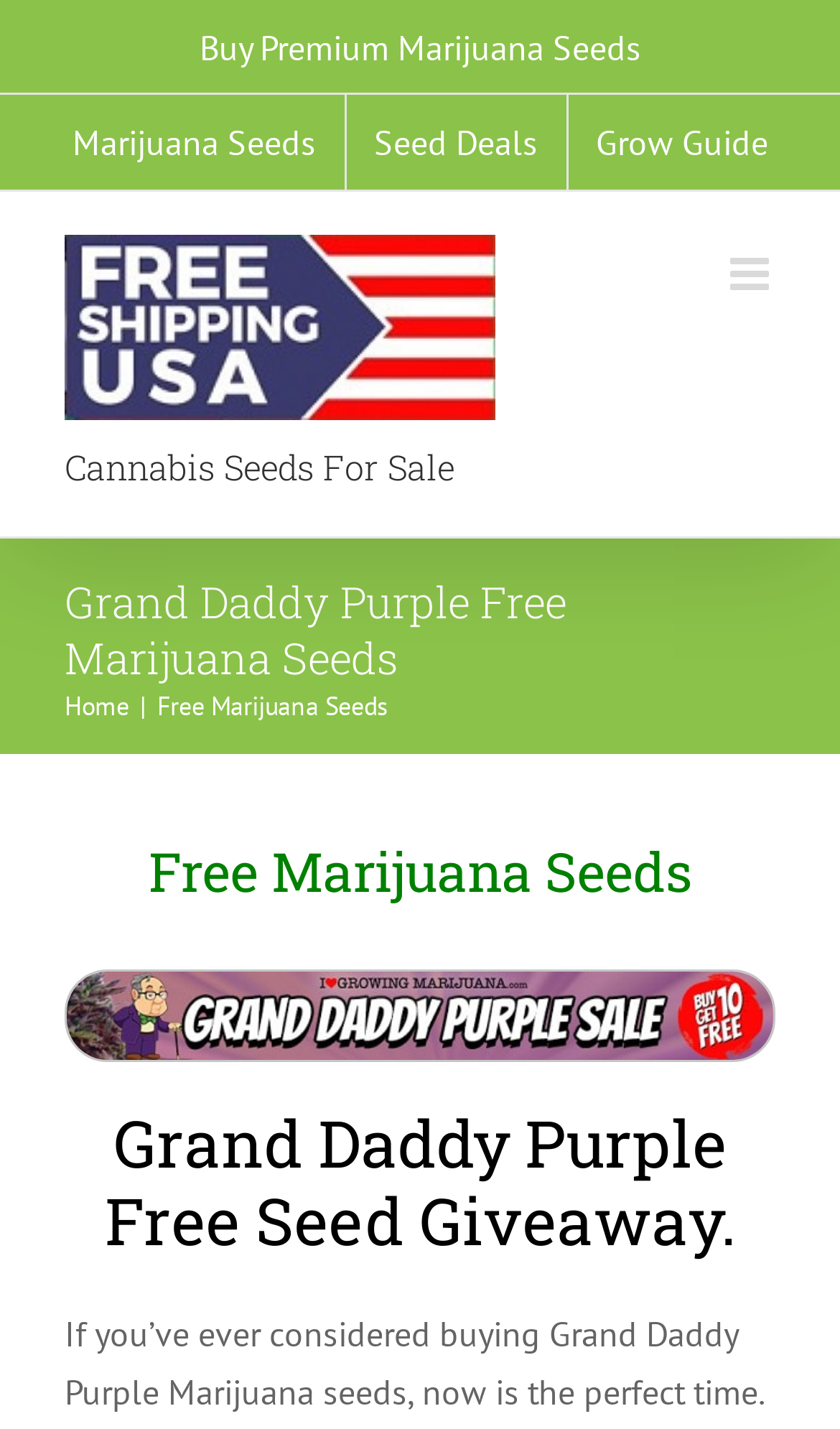Please find the bounding box coordinates (top-left x, top-left y, bottom-right x, bottom-right y) in the screenshot for the UI element described as follows: Grow Guide

[0.676, 0.067, 0.947, 0.133]